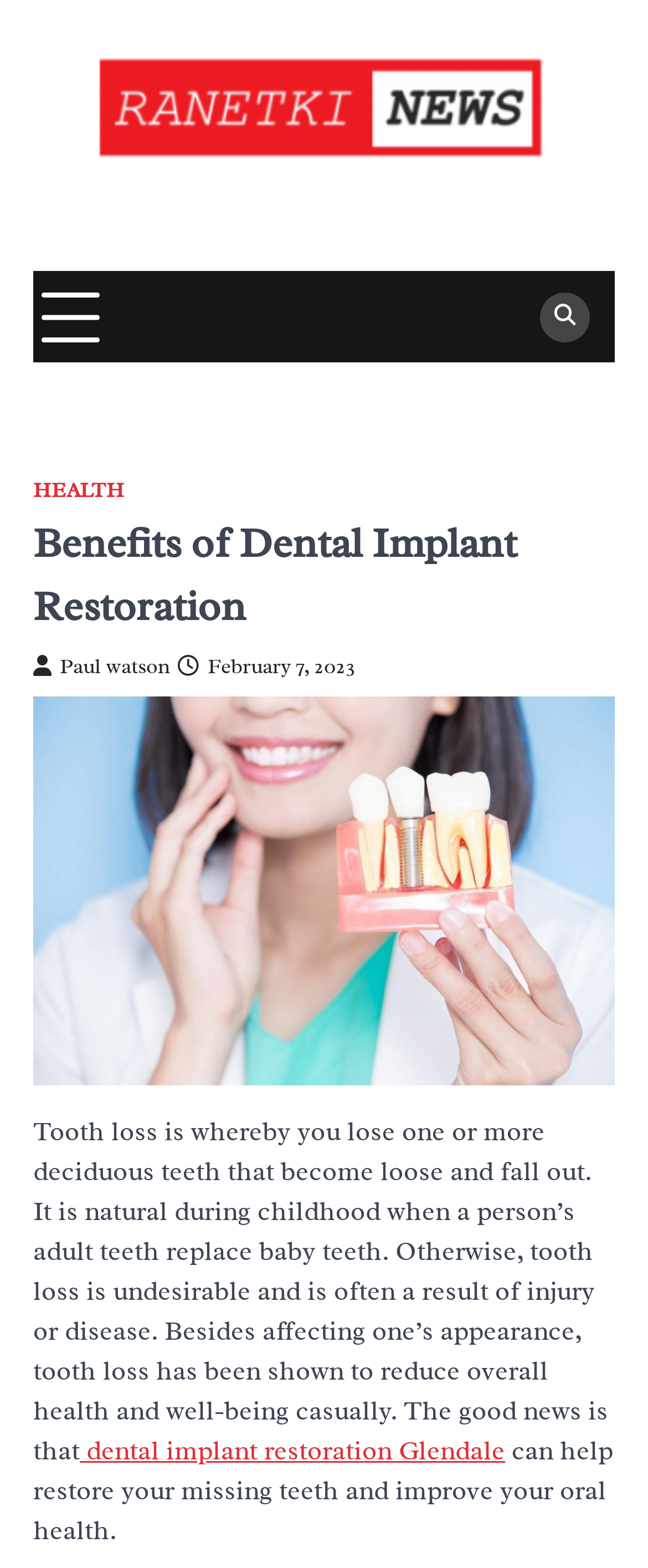Please find the bounding box for the UI element described by: "DocBug".

None